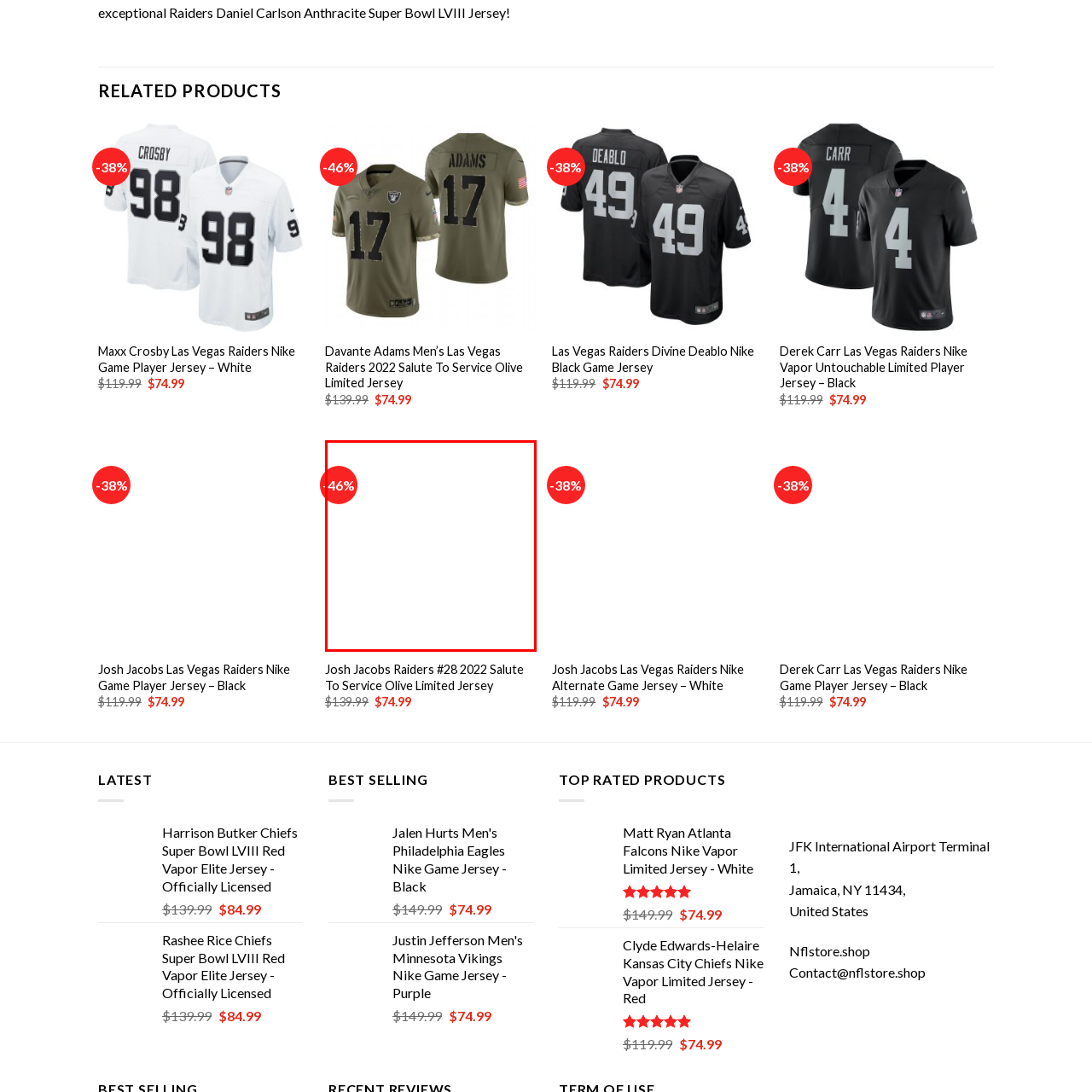Detail the features and elements seen in the red-circled portion of the image.

The image showcases a promotion featuring a bold "46%" discount tag against a minimalist white background. This visual indicates a significant price reduction on a product, likely related to sports apparel, as it is connected to similar products in the surrounding context. The branding aligns with popular sports themes, such as team jerseys, hinting at the lucrative discounts available for fans looking to gear up. This attention-grabbing element emphasizes savings while maintaining a clean aesthetic, making it an effective focal point in promotional materials.